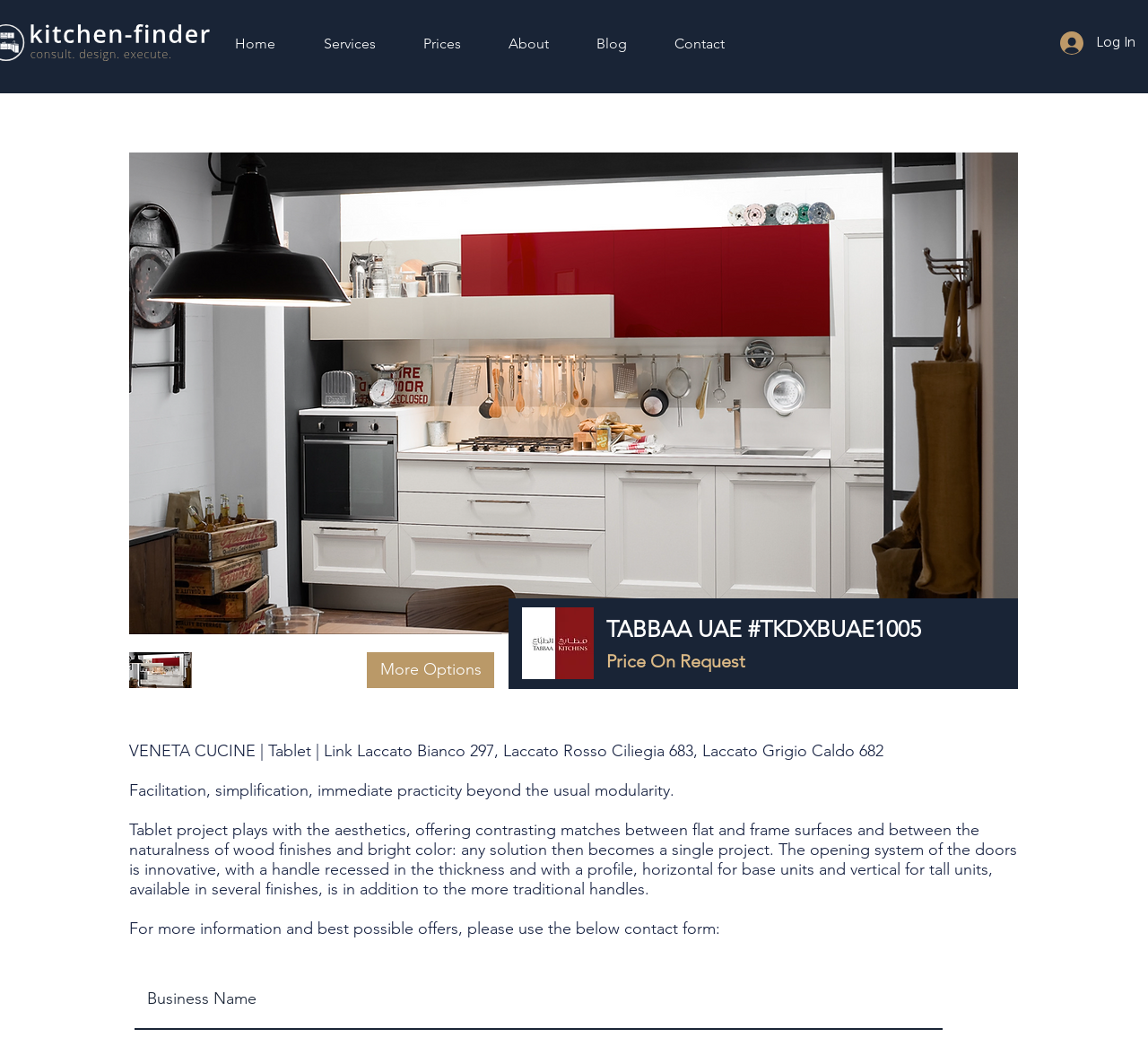Please find and generate the text of the main header of the webpage.

TABBAA UAE #TKDXBUAE1005